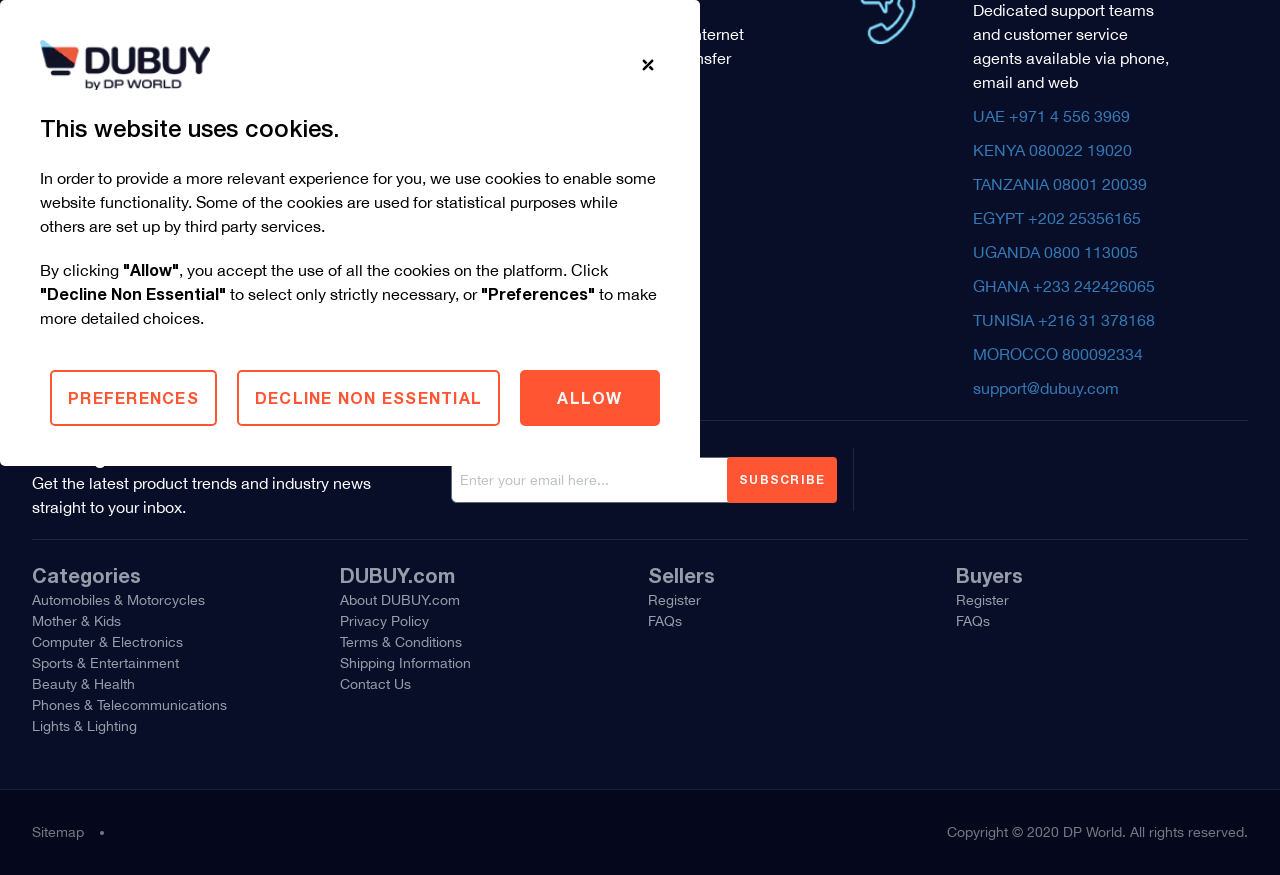Please find and report the bounding box coordinates of the element to click in order to perform the following action: "Register as a seller". The coordinates should be expressed as four float numbers between 0 and 1, in the format [left, top, right, bottom].

[0.506, 0.676, 0.551, 0.695]